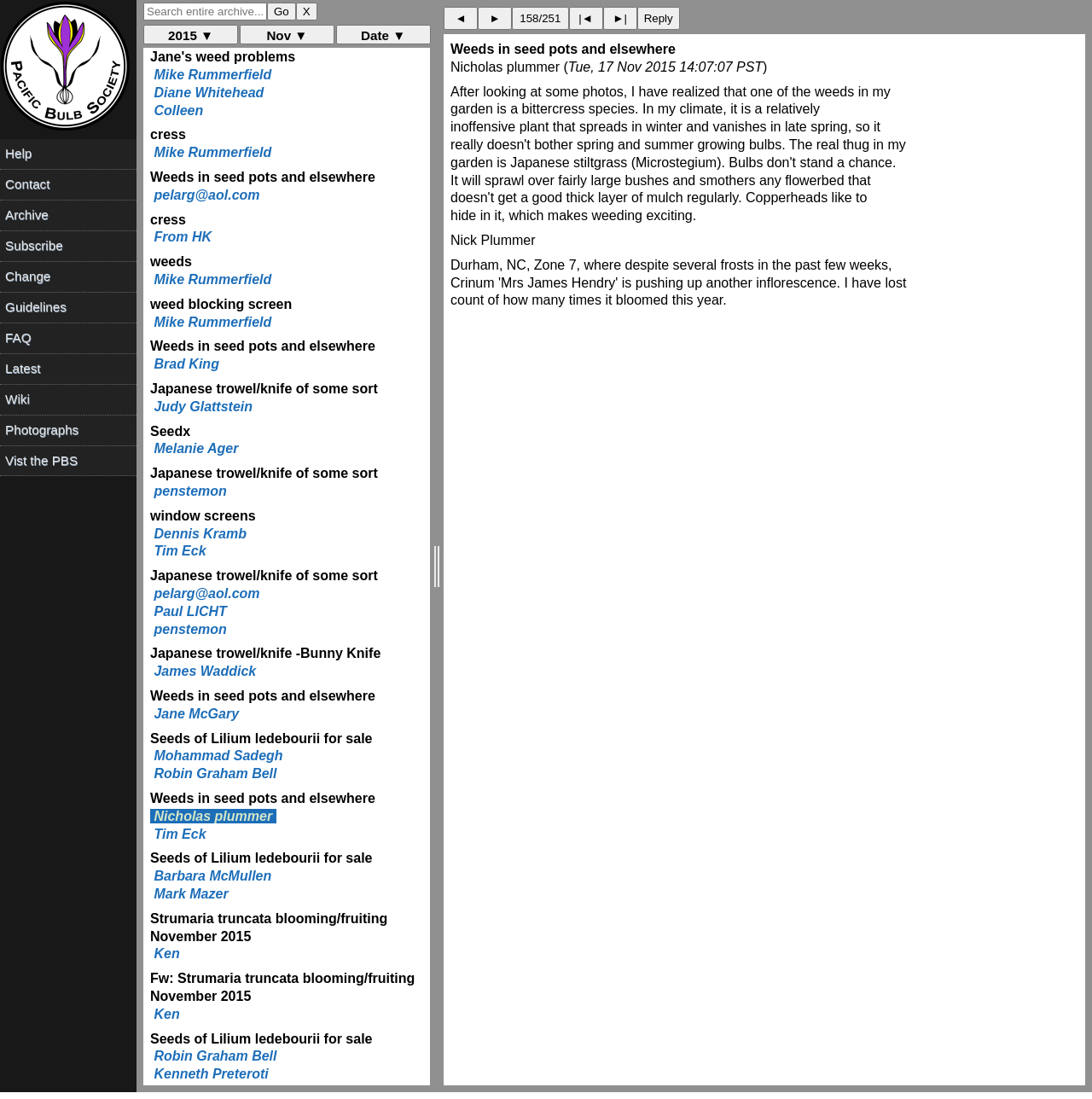Using the element description: "Paul LICHT", determine the bounding box coordinates. The coordinates should be in the format [left, top, right, bottom], with values between 0 and 1.

[0.138, 0.55, 0.211, 0.563]